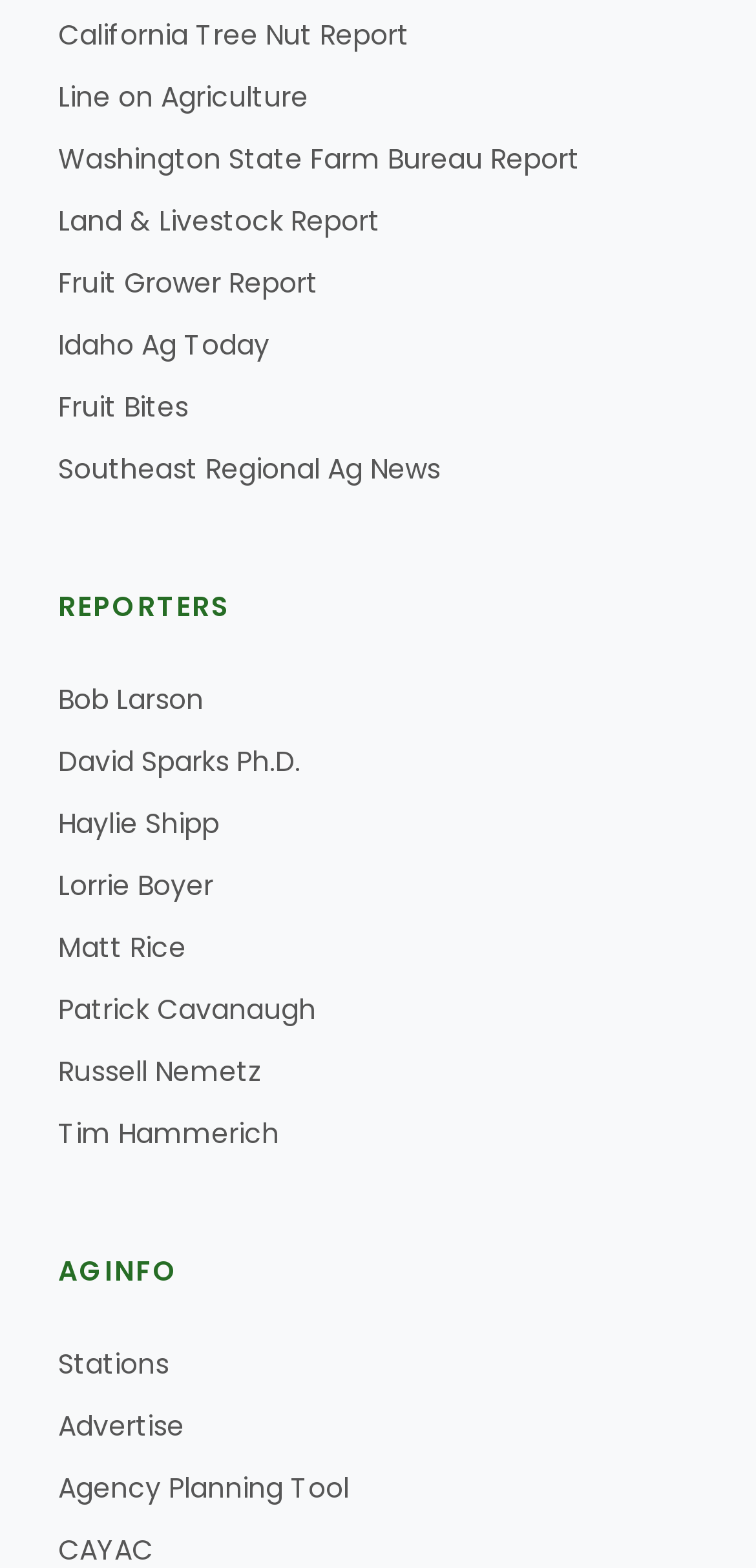Indicate the bounding box coordinates of the clickable region to achieve the following instruction: "View California Tree Nut Report."

[0.077, 0.01, 0.541, 0.034]